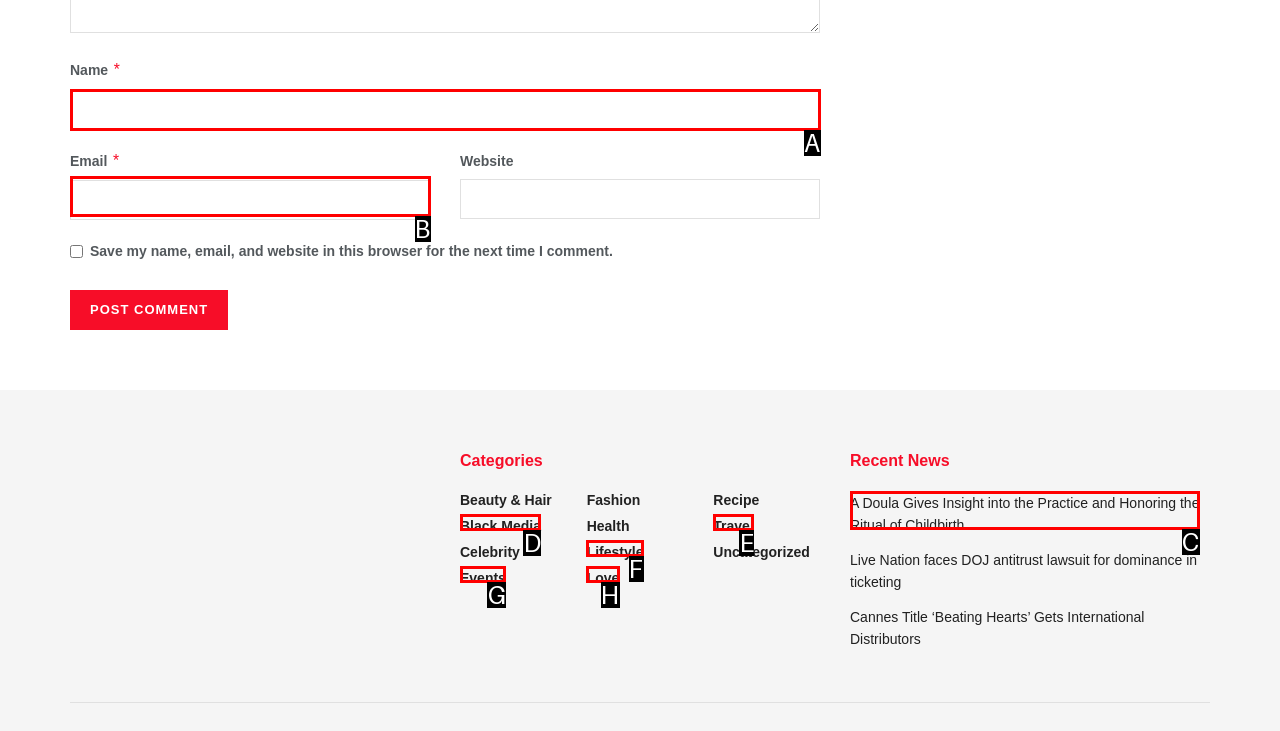Which UI element's letter should be clicked to achieve the task: Enter your name
Provide the letter of the correct choice directly.

A